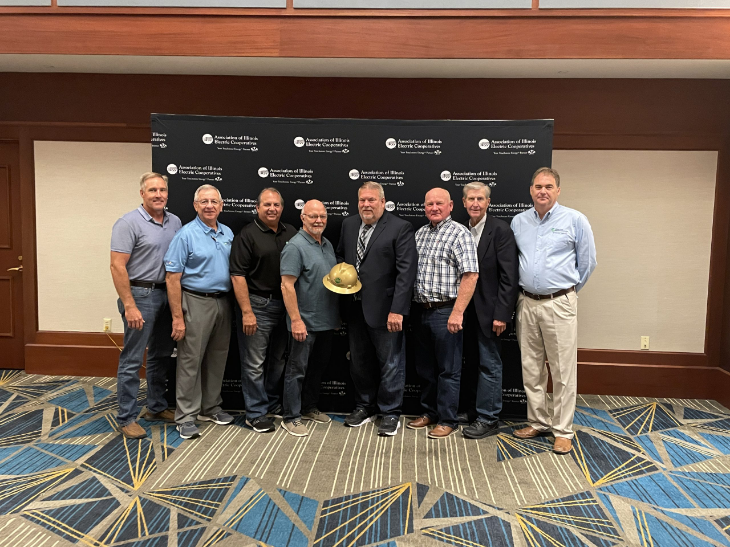What is the name of the award received by Meier?
Kindly offer a comprehensive and detailed response to the question.

According to the caption, Meier received the 2022 Illinois Electric Cooperative (IEC) Public Service Award, which is highlighted in the event. Therefore, the name of the award received by Meier is the 2022 Illinois Electric Cooperative Public Service Award.